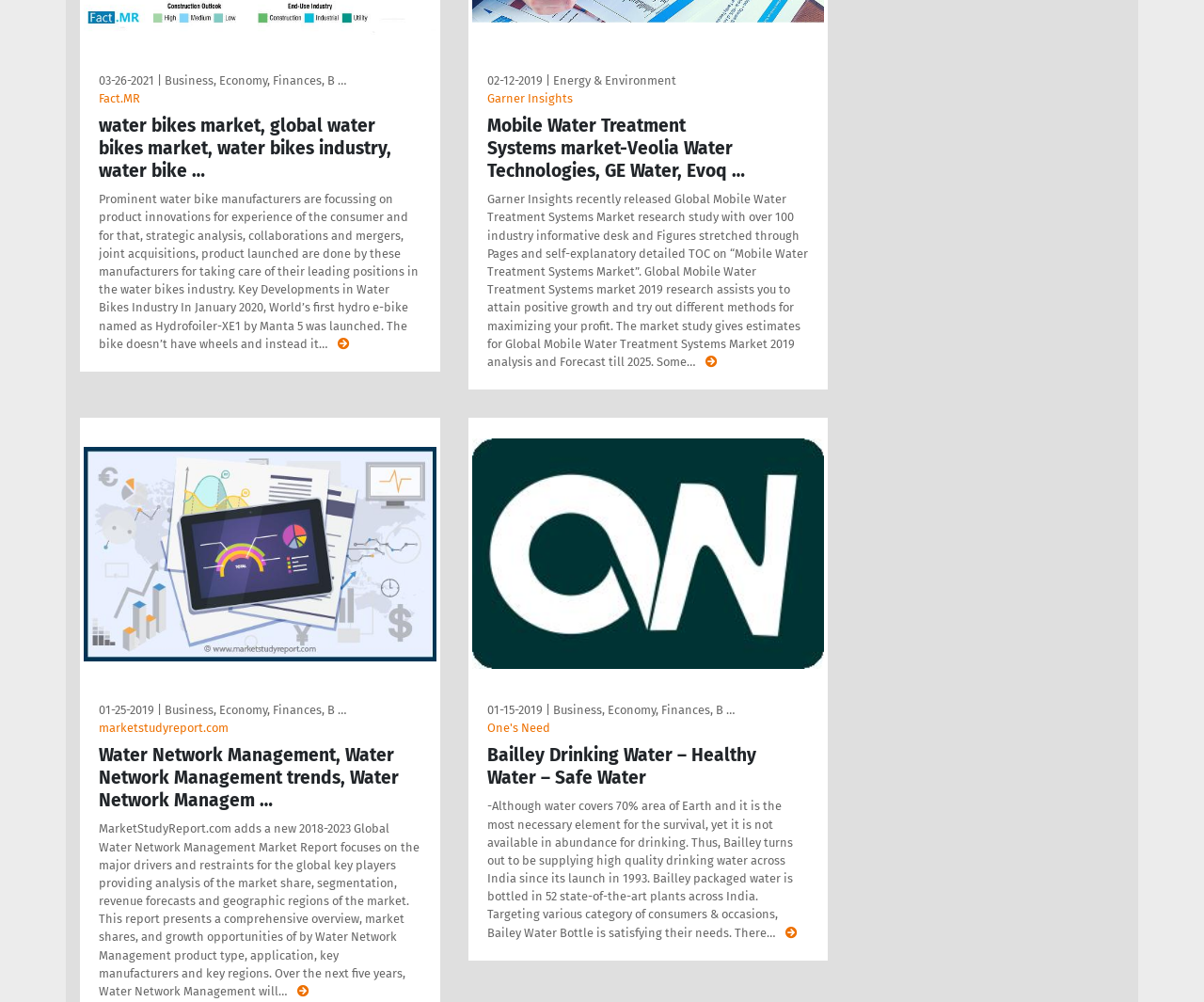Pinpoint the bounding box coordinates of the element to be clicked to execute the instruction: "Learn about Water Network Management trends".

[0.082, 0.743, 0.35, 0.811]